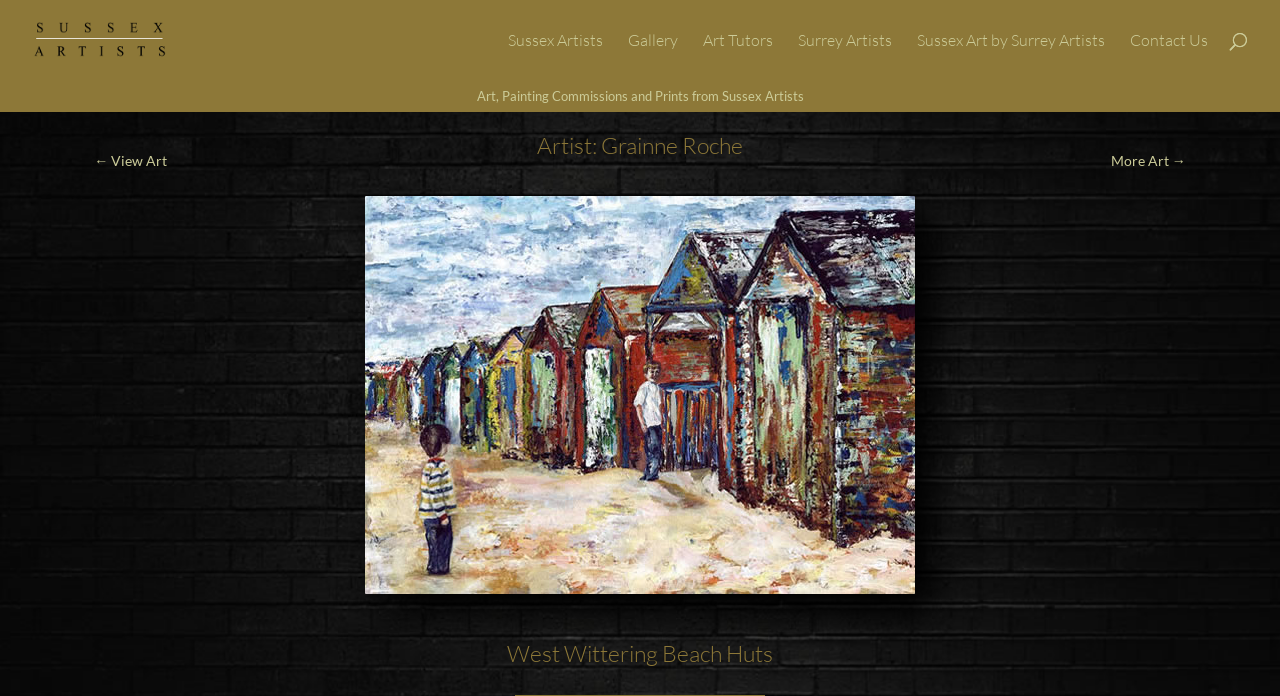Please respond in a single word or phrase: 
What can be commissioned from the artists on this webpage?

Painting